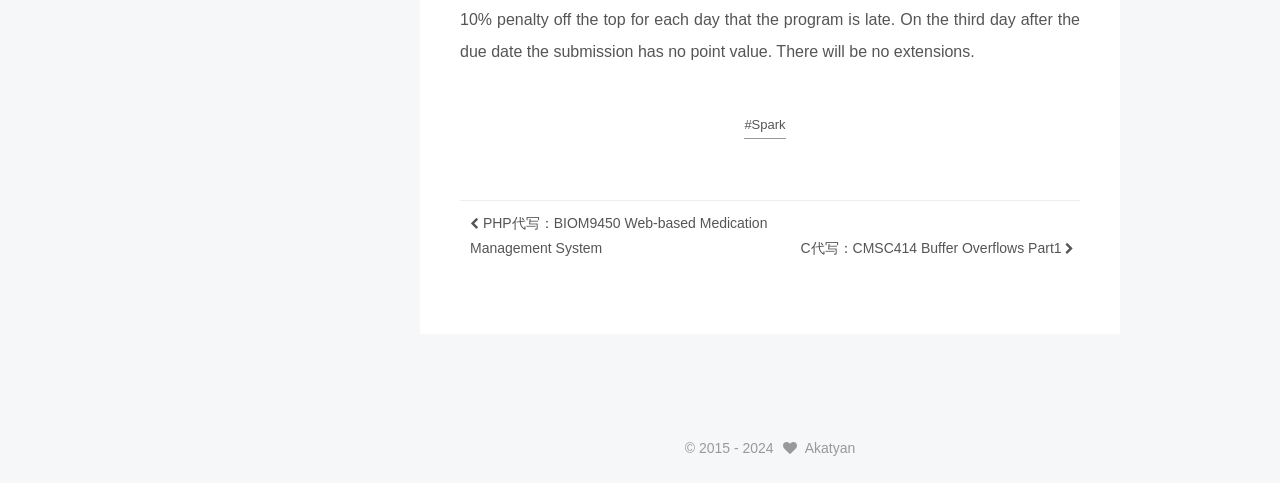What is the vertical position of the footer relative to the rest of the webpage?
Please give a detailed and thorough answer to the question, covering all relevant points.

I compared the y1 and y2 coordinates of the footer element with ID 105 to those of other elements on the webpage. Since the y1 and y2 values of the footer element are larger than those of other elements, I can conclude that the footer is located at the bottom of the webpage.